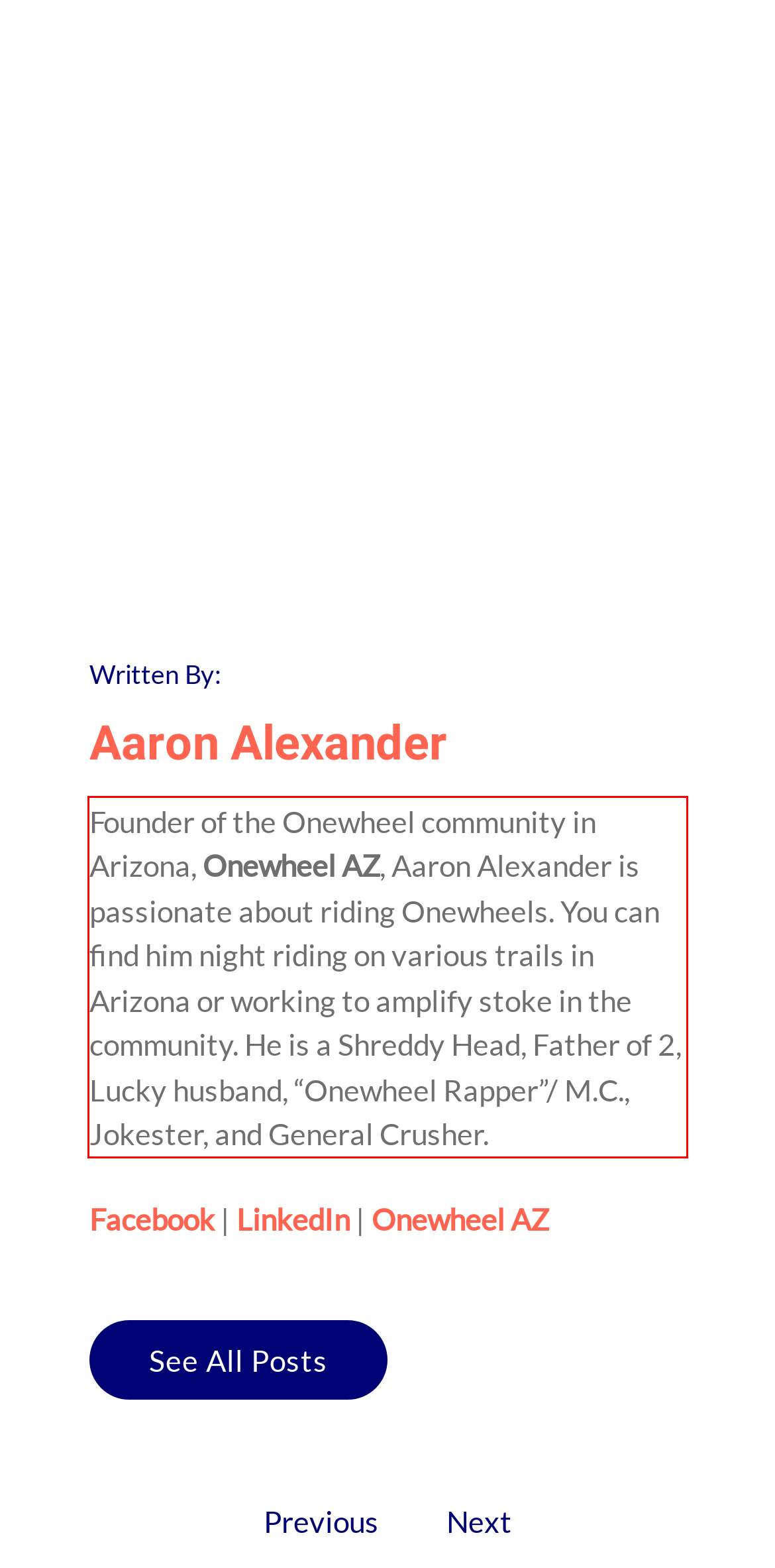Examine the webpage screenshot and use OCR to recognize and output the text within the red bounding box.

Founder of the Onewheel community in Arizona, Onewheel AZ, Aaron Alexander is passionate about riding Onewheels. You can find him night riding on various trails in Arizona or working to amplify stoke in the community. He is a Shreddy Head, Father of 2, Lucky husband, “Onewheel Rapper”/ M.C., Jokester, and General Crusher.